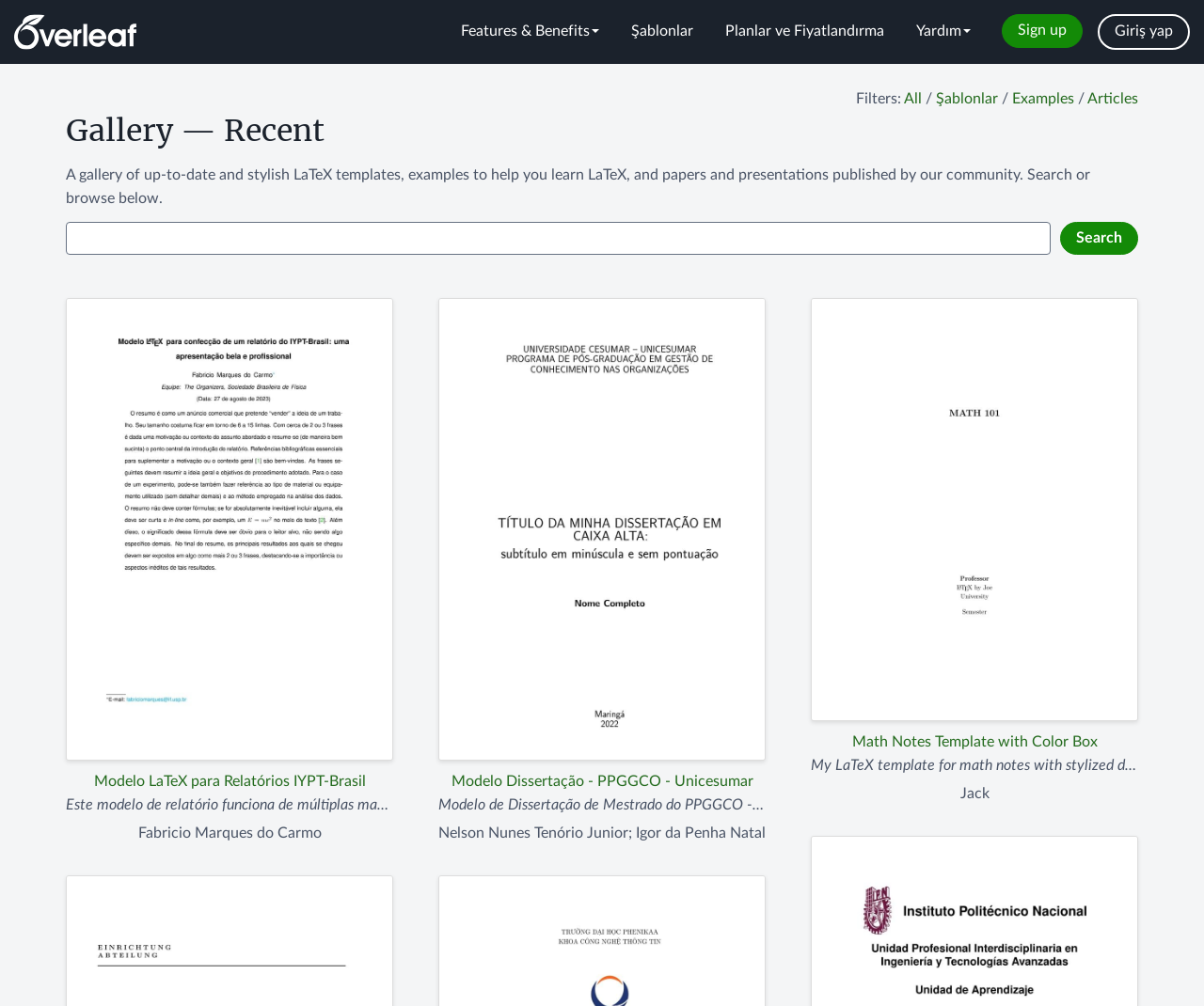Please identify the bounding box coordinates of the element I need to click to follow this instruction: "View Modelo LaTeX para Relatórios IYPT-Brasil template".

[0.055, 0.296, 0.327, 0.788]